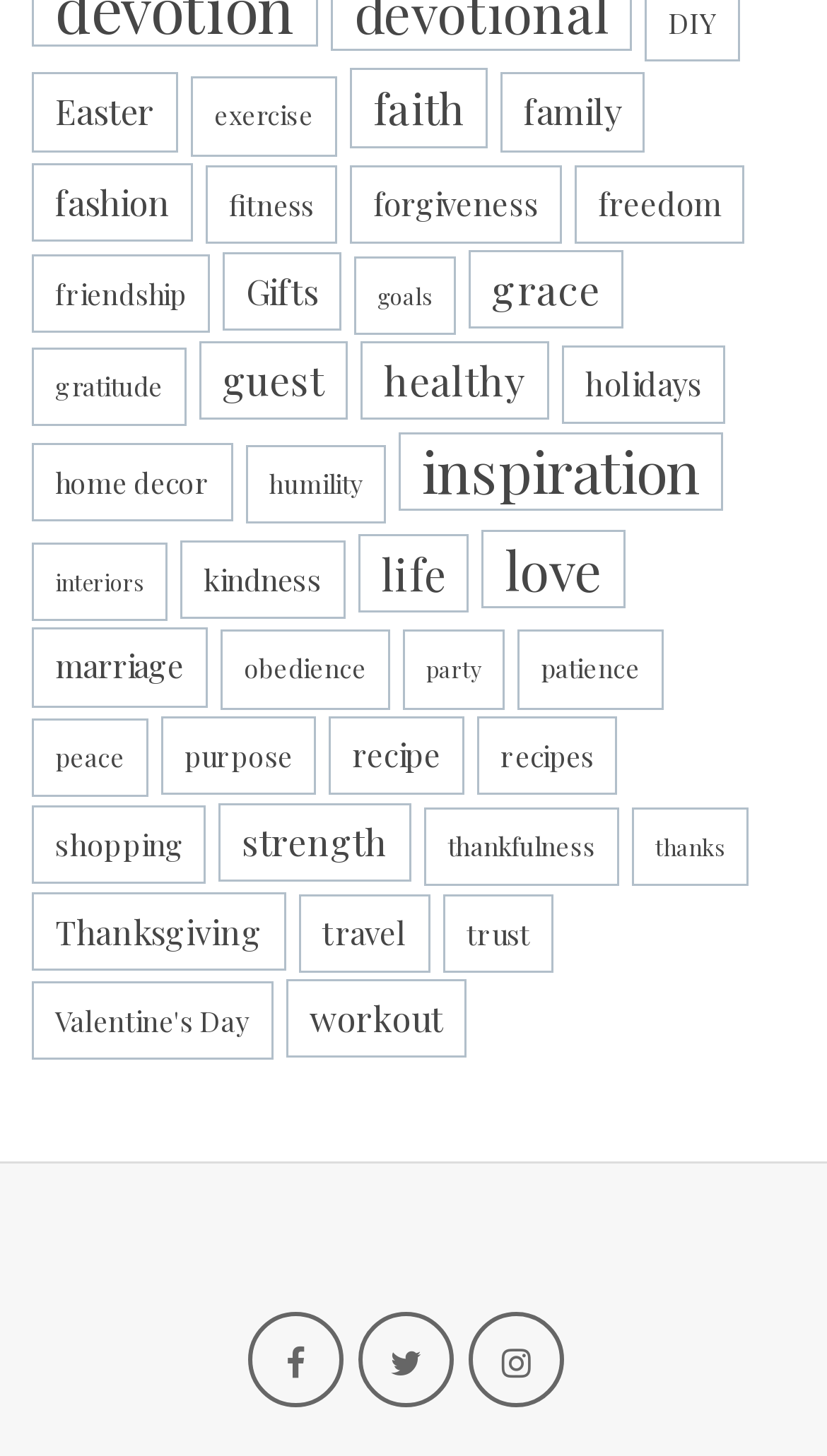Answer the question below using just one word or a short phrase: 
How many social media links are present at the bottom?

3